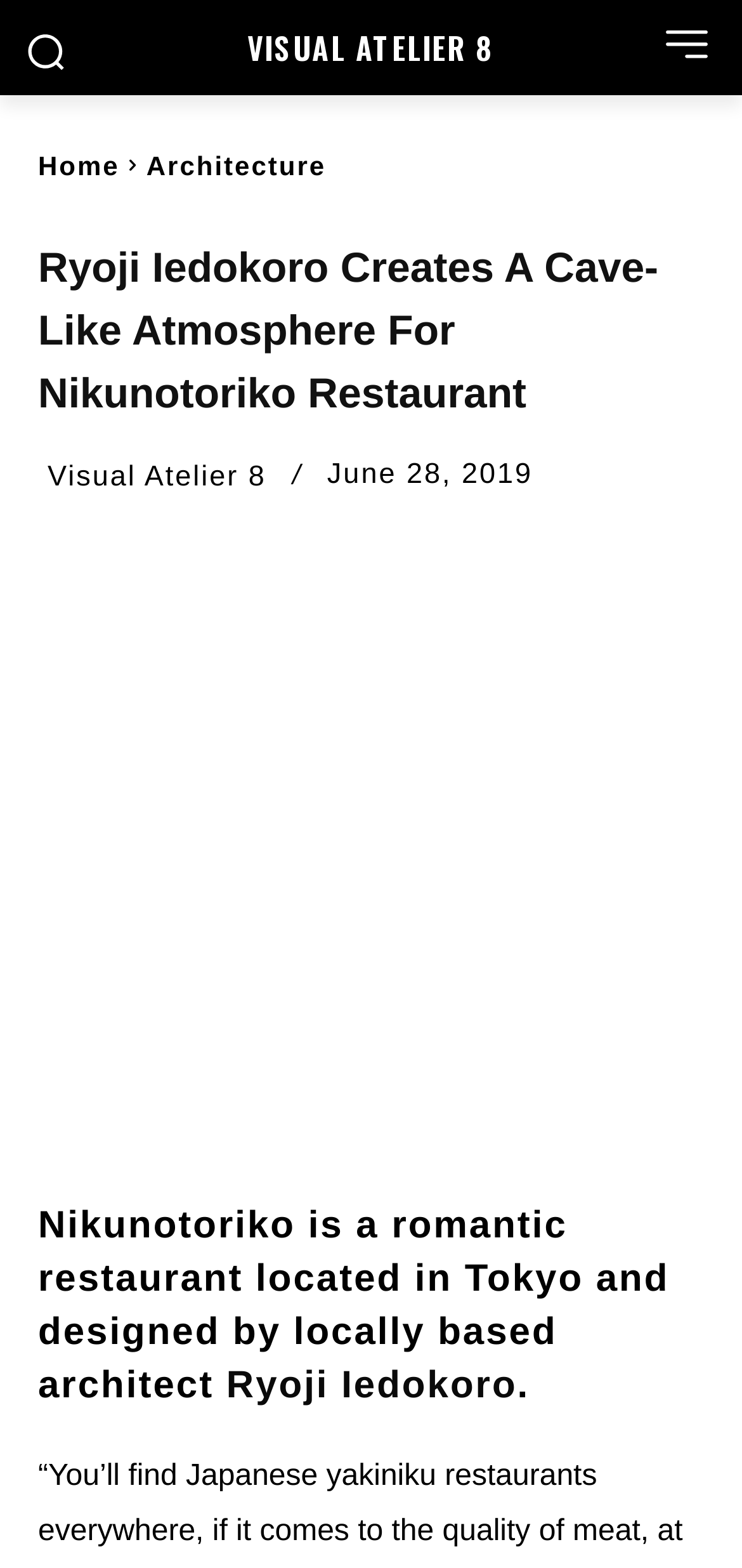Determine the bounding box coordinates for the HTML element described here: "Visual Atelier 8".

[0.231, 0.02, 0.769, 0.039]